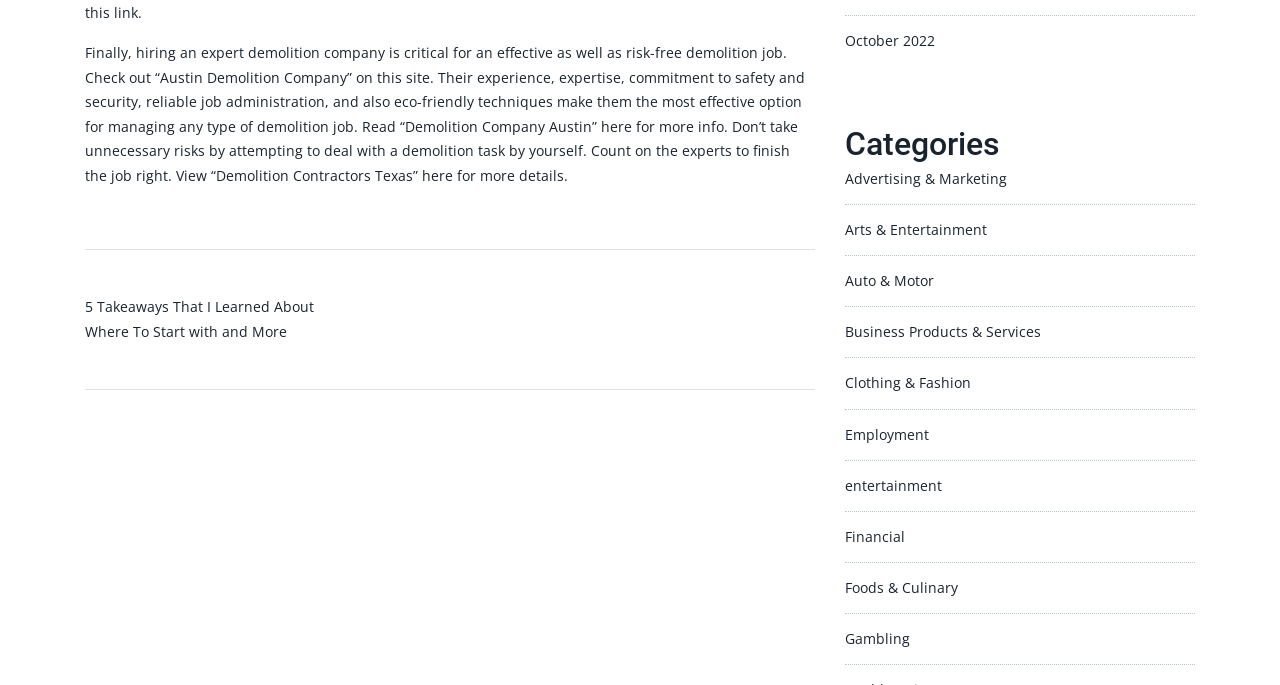Find the bounding box coordinates of the clickable region needed to perform the following instruction: "View posts from 'October 2022'". The coordinates should be provided as four float numbers between 0 and 1, i.e., [left, top, right, bottom].

[0.66, 0.045, 0.73, 0.072]